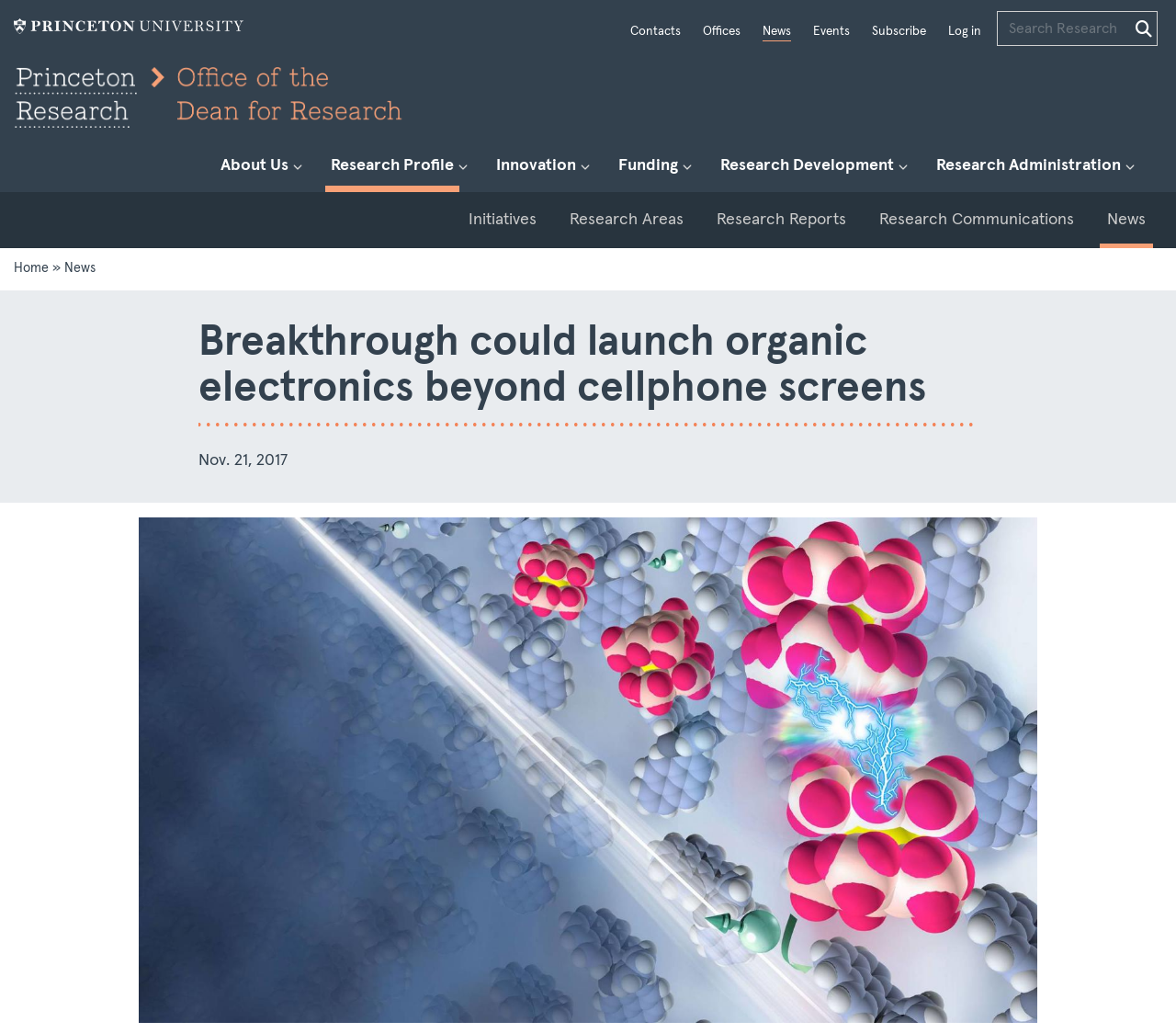Please specify the bounding box coordinates in the format (top-left x, top-left y, bottom-right x, bottom-right y), with values ranging from 0 to 1. Identify the bounding box for the UI component described as follows: 1. Read the Instruction Manual

None